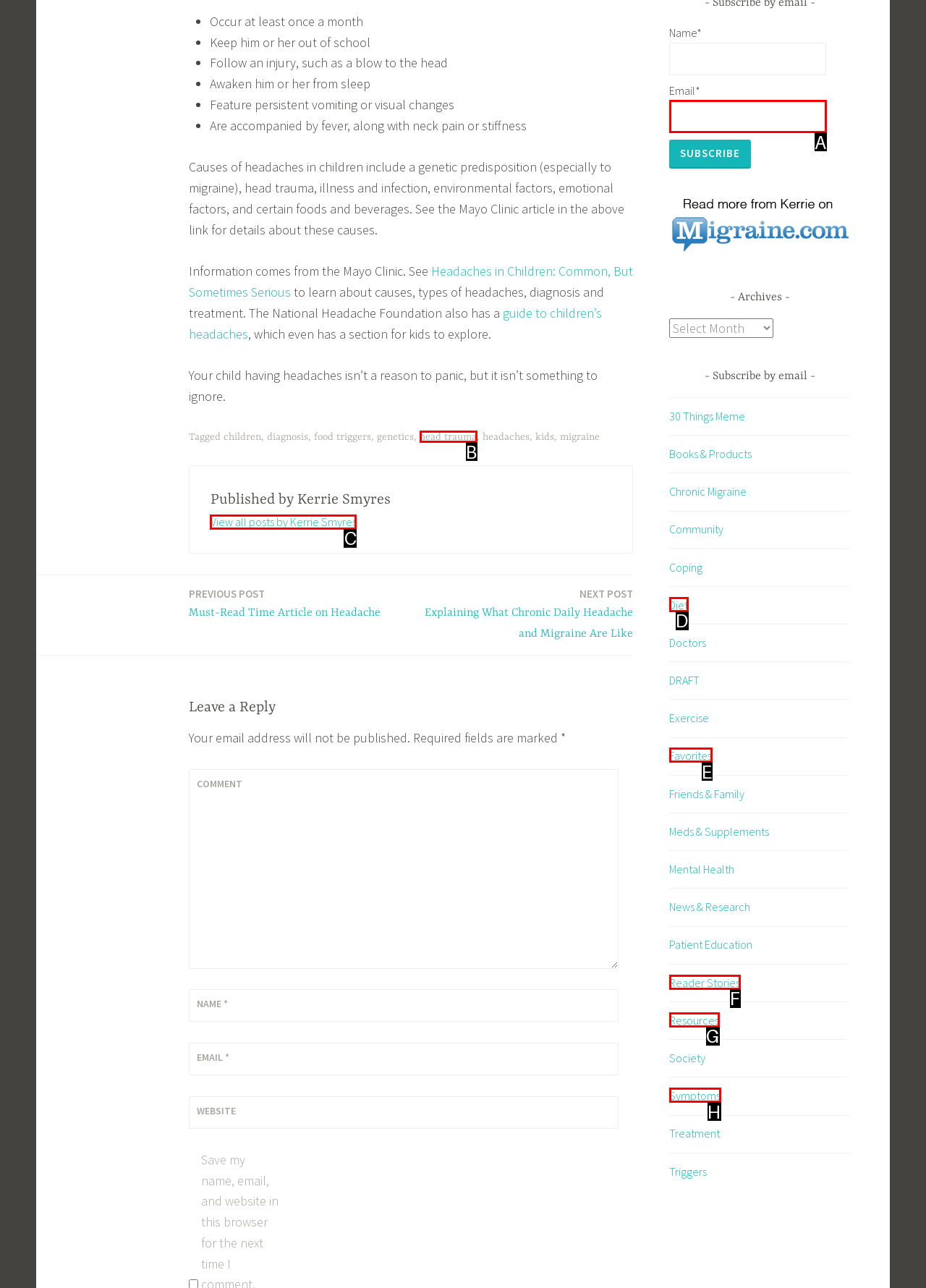Identify the HTML element that corresponds to the description: Reader Stories Provide the letter of the matching option directly from the choices.

F